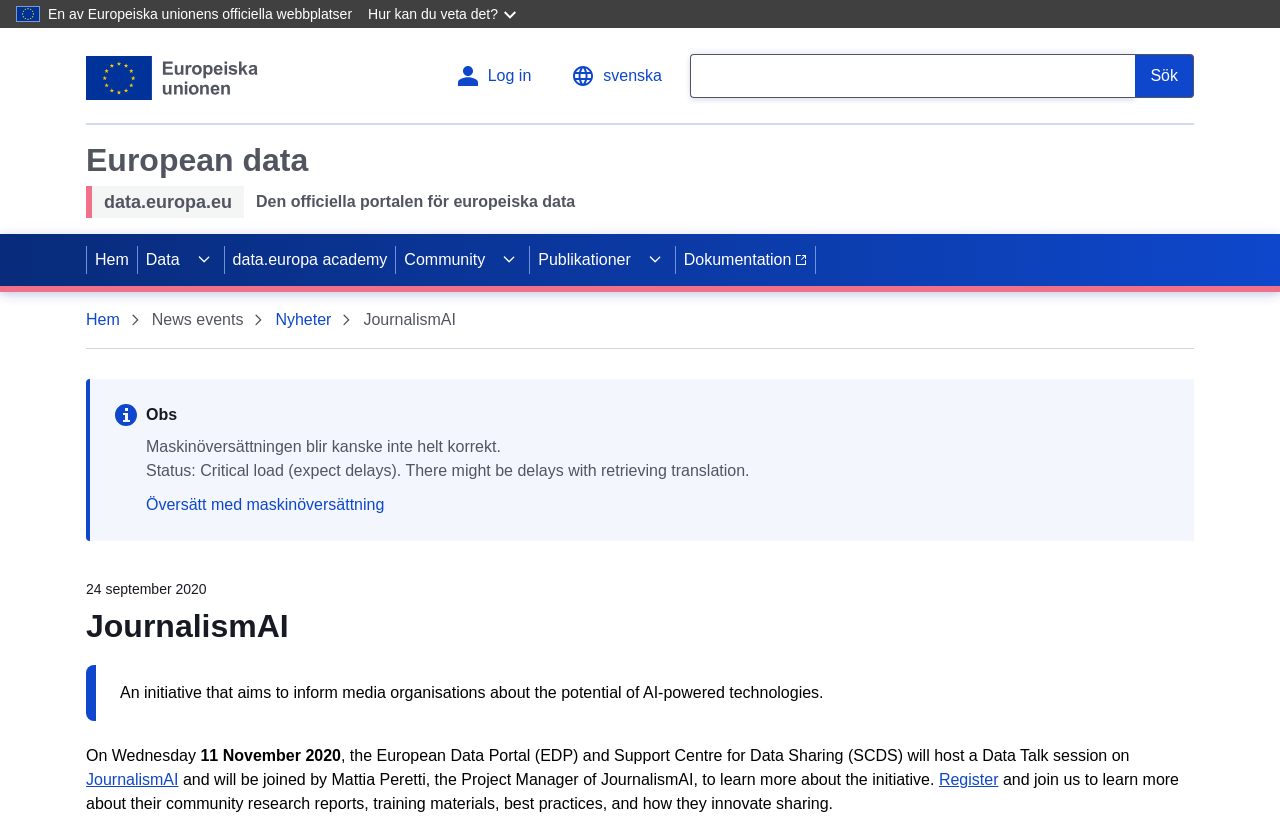Please provide the bounding box coordinates for the element that needs to be clicked to perform the following instruction: "Learn more about JournalismAI". The coordinates should be given as four float numbers between 0 and 1, i.e., [left, top, right, bottom].

[0.067, 0.932, 0.139, 0.952]